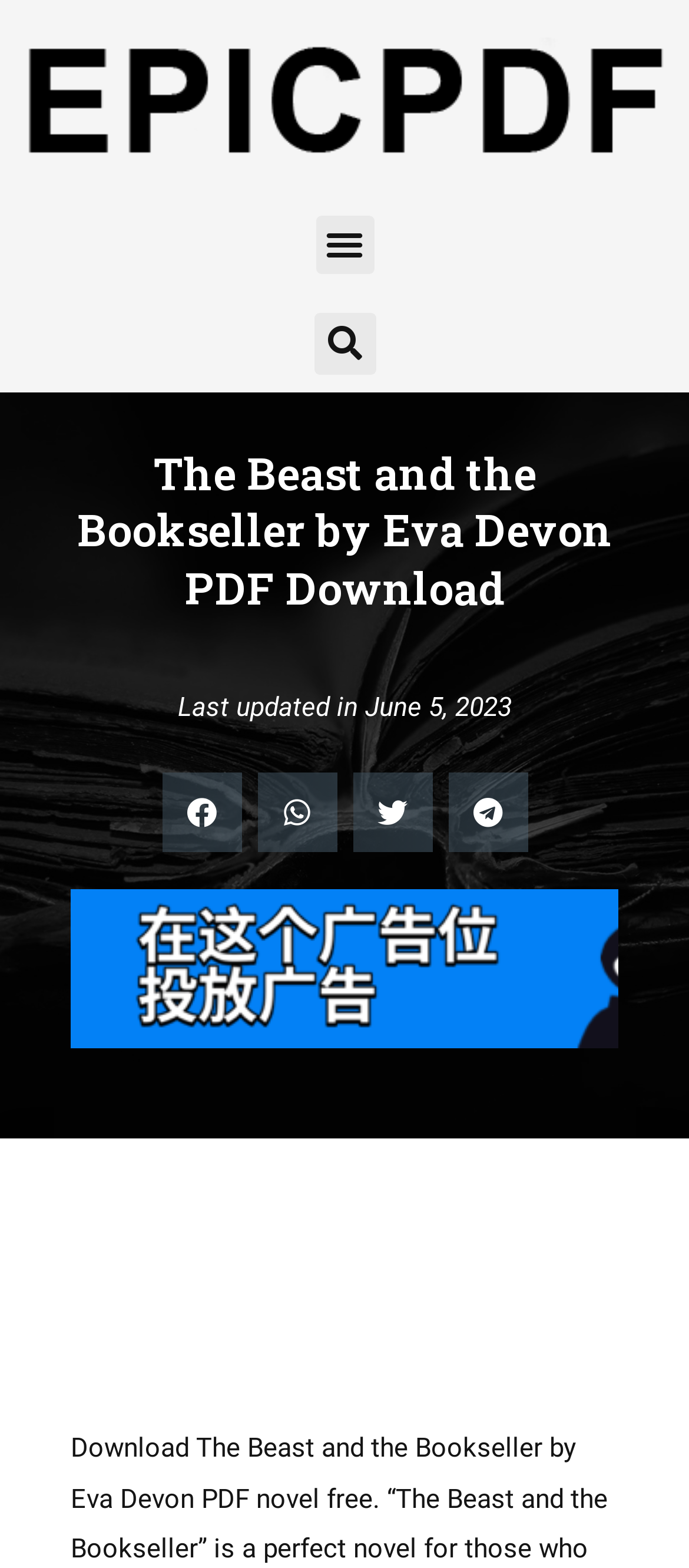Give a short answer to this question using one word or a phrase:
How many social media sharing options are available?

4